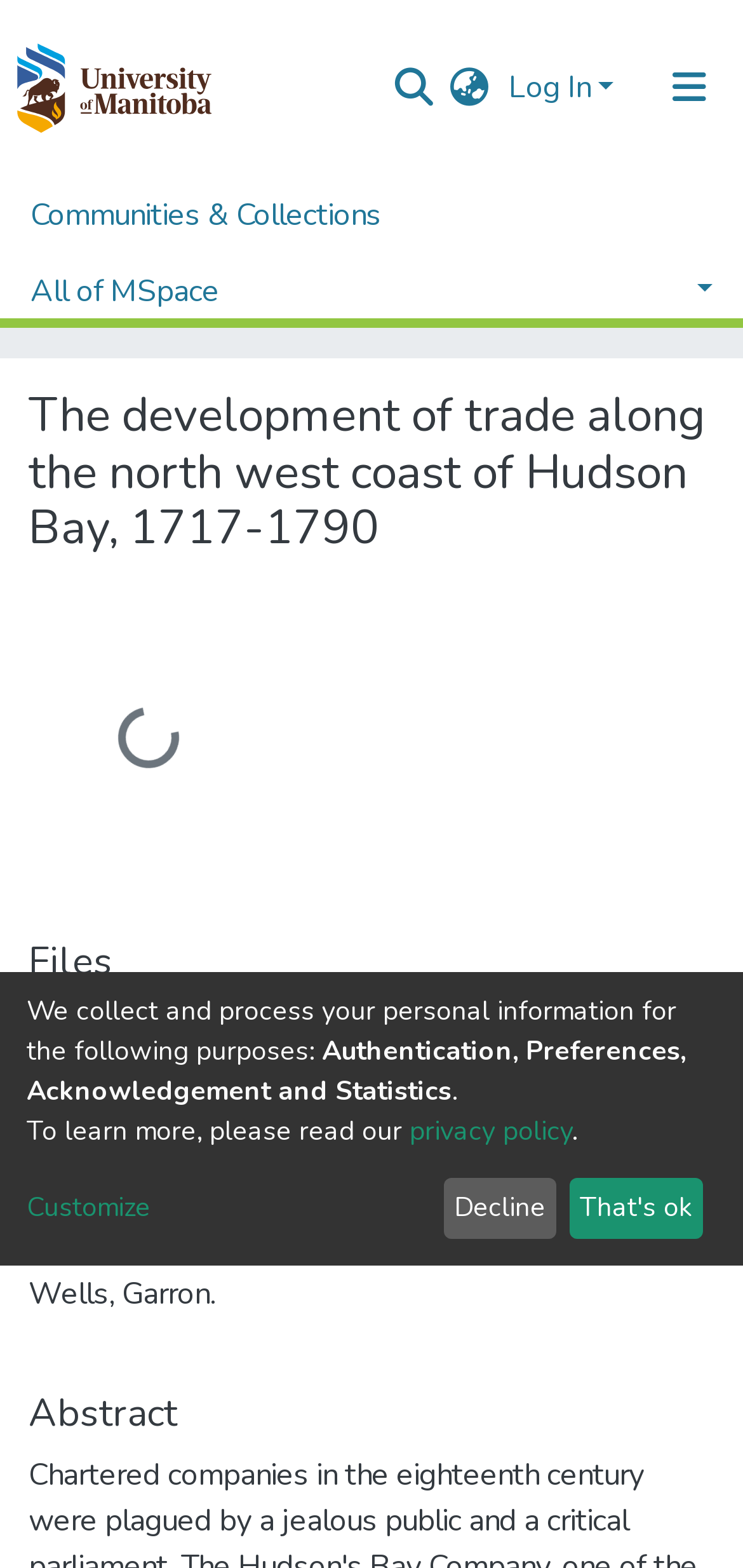From the image, can you give a detailed response to the question below:
What is the year of the thesis?

I found the heading 'Date' with the text '1982' underneath, which indicates the year of the thesis.